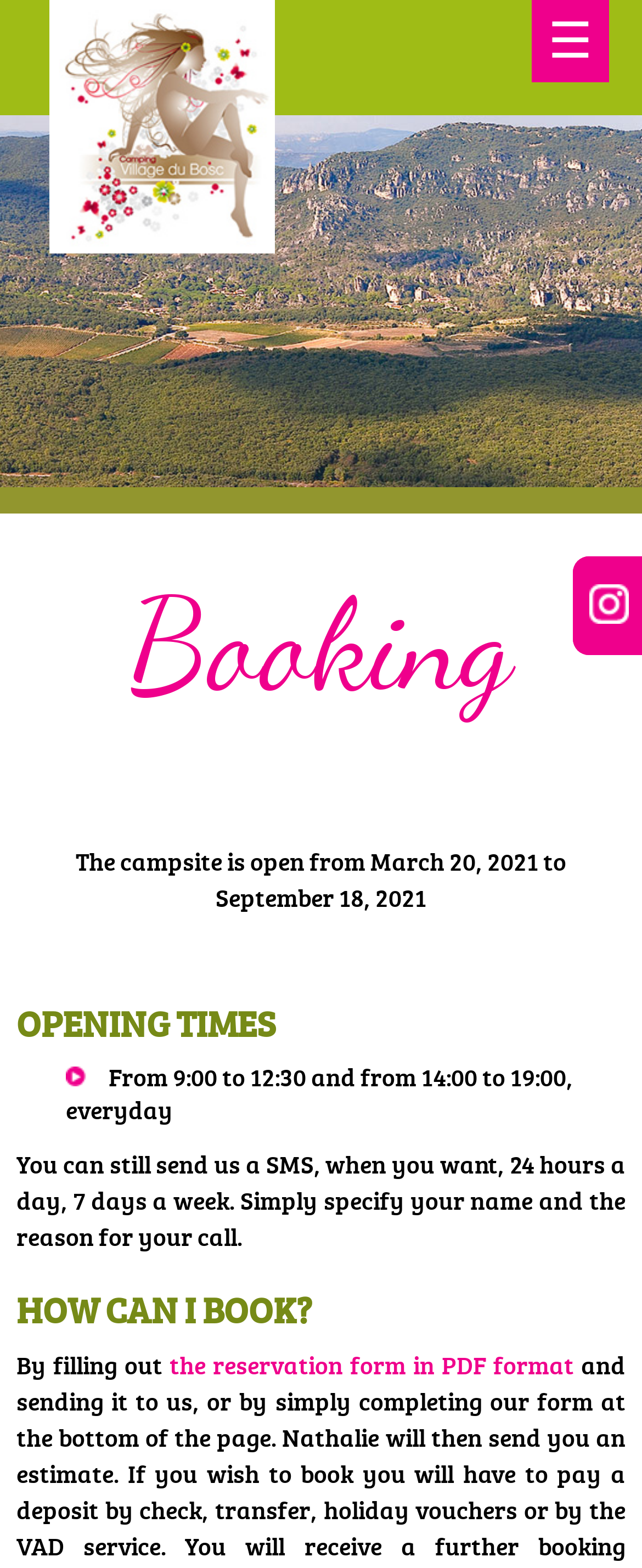Using the provided element description: "☰", determine the bounding box coordinates of the corresponding UI element in the screenshot.

[0.828, 0.0, 0.949, 0.052]